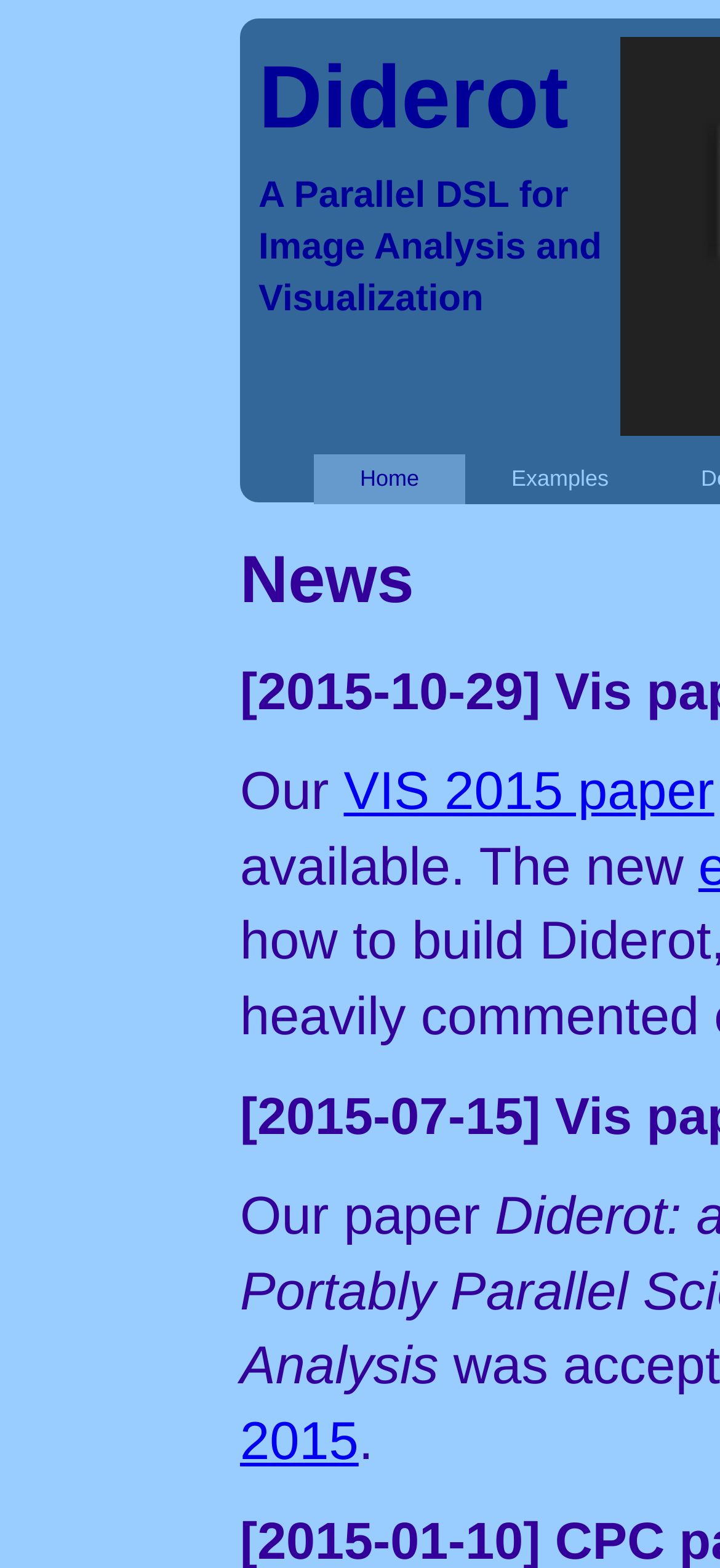Using the element description: "VIS 2015 paper", determine the bounding box coordinates for the specified UI element. The coordinates should be four float numbers between 0 and 1, [left, top, right, bottom].

[0.477, 0.487, 0.992, 0.524]